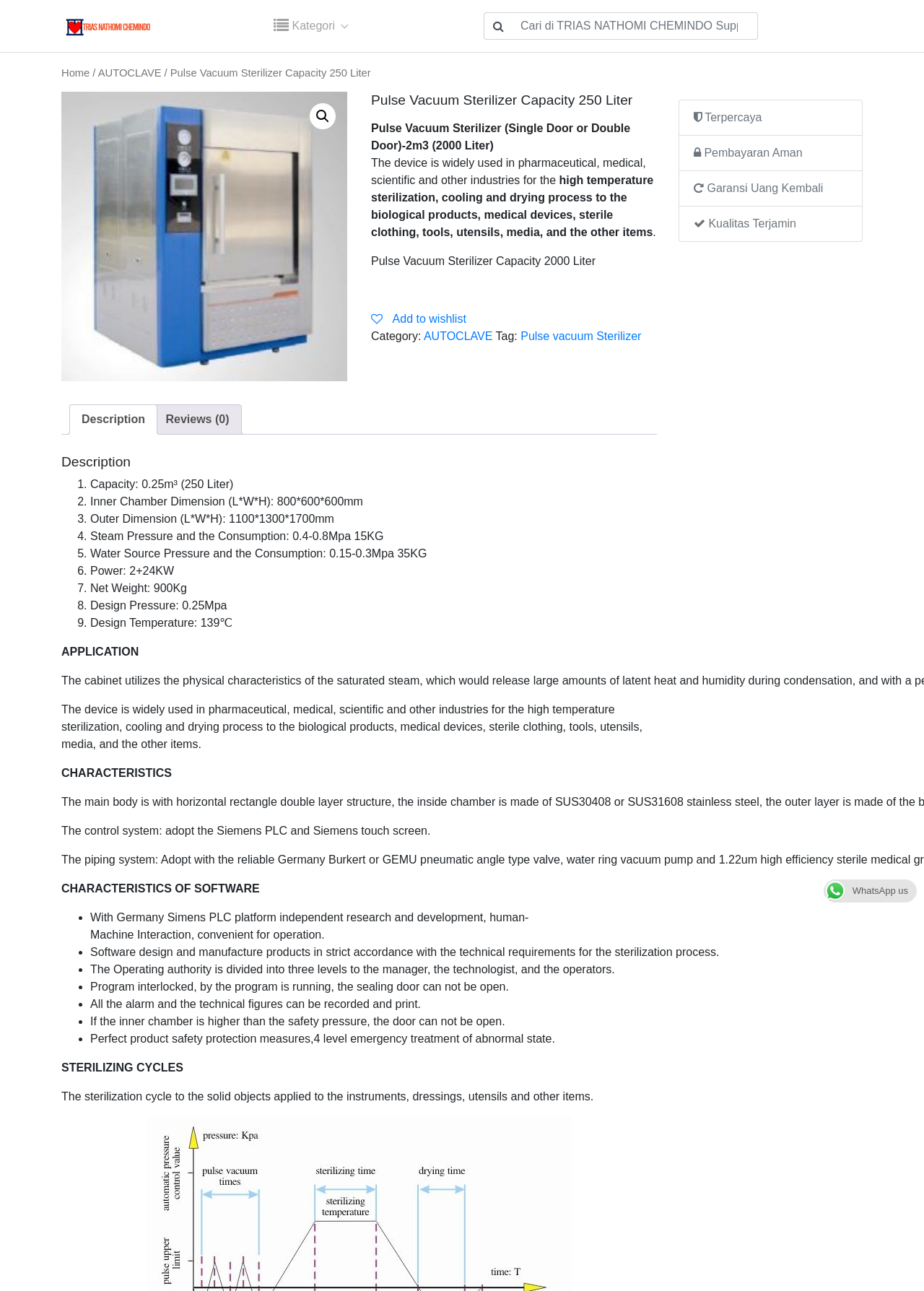Answer the question using only a single word or phrase: 
What is the capacity of the Pulse Vacuum Sterilizer?

250 Liter